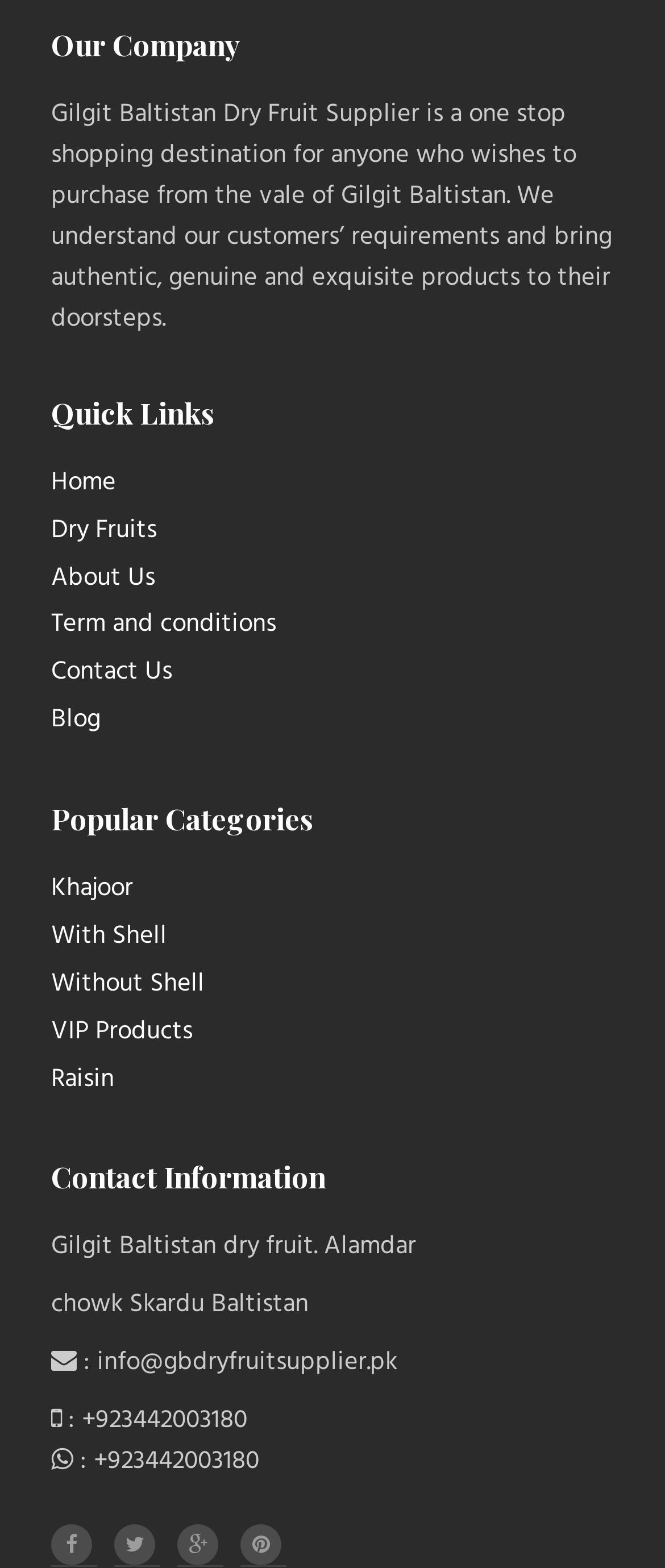Please identify the bounding box coordinates of where to click in order to follow the instruction: "Click on the 'Home' link".

[0.077, 0.295, 0.174, 0.321]